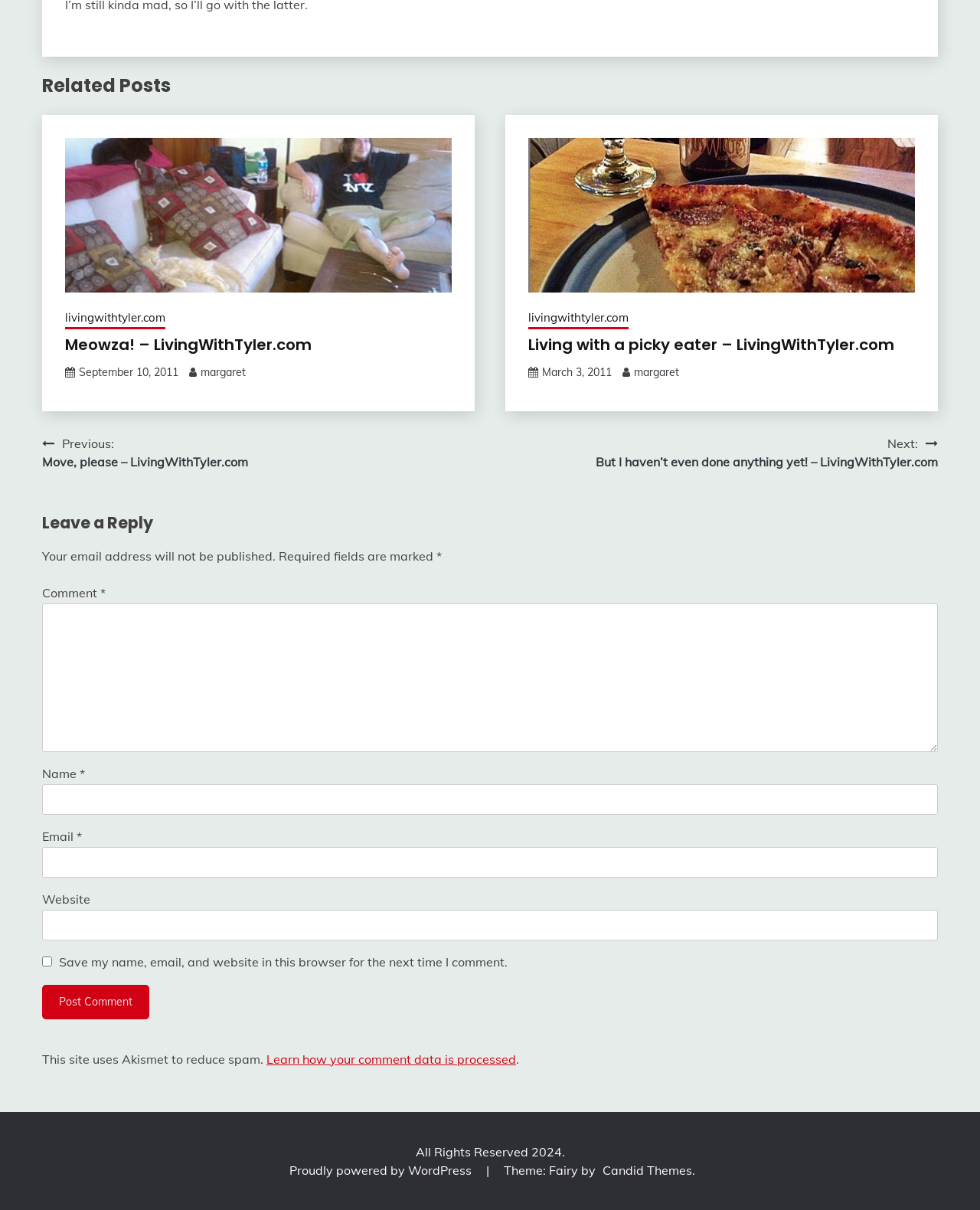Locate the bounding box coordinates of the element I should click to achieve the following instruction: "Click on the 'Post Comment' button".

[0.043, 0.814, 0.152, 0.842]